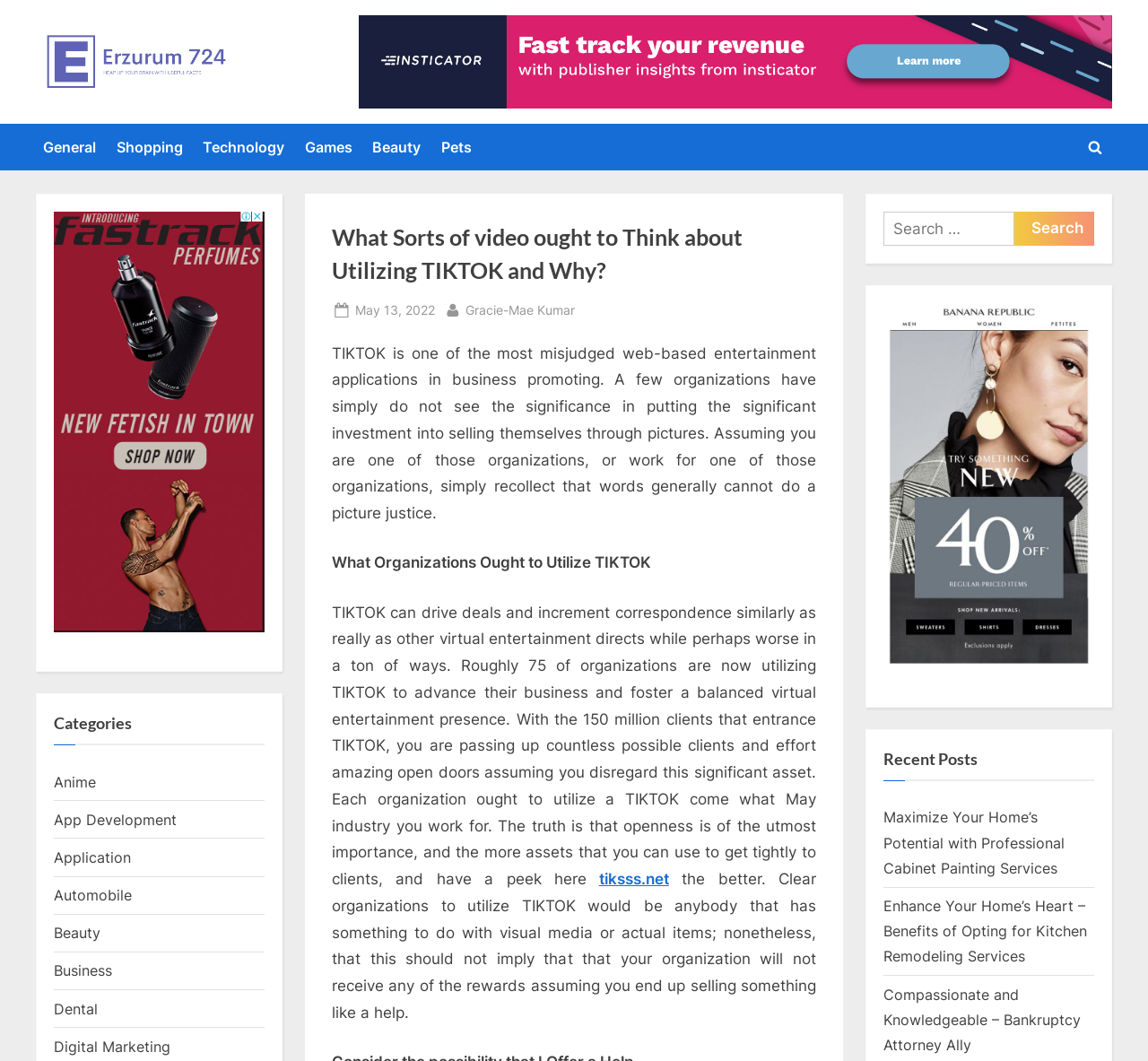Generate the title text from the webpage.

What Sorts of video ought to Think about Utilizing TIKTOK and Why?